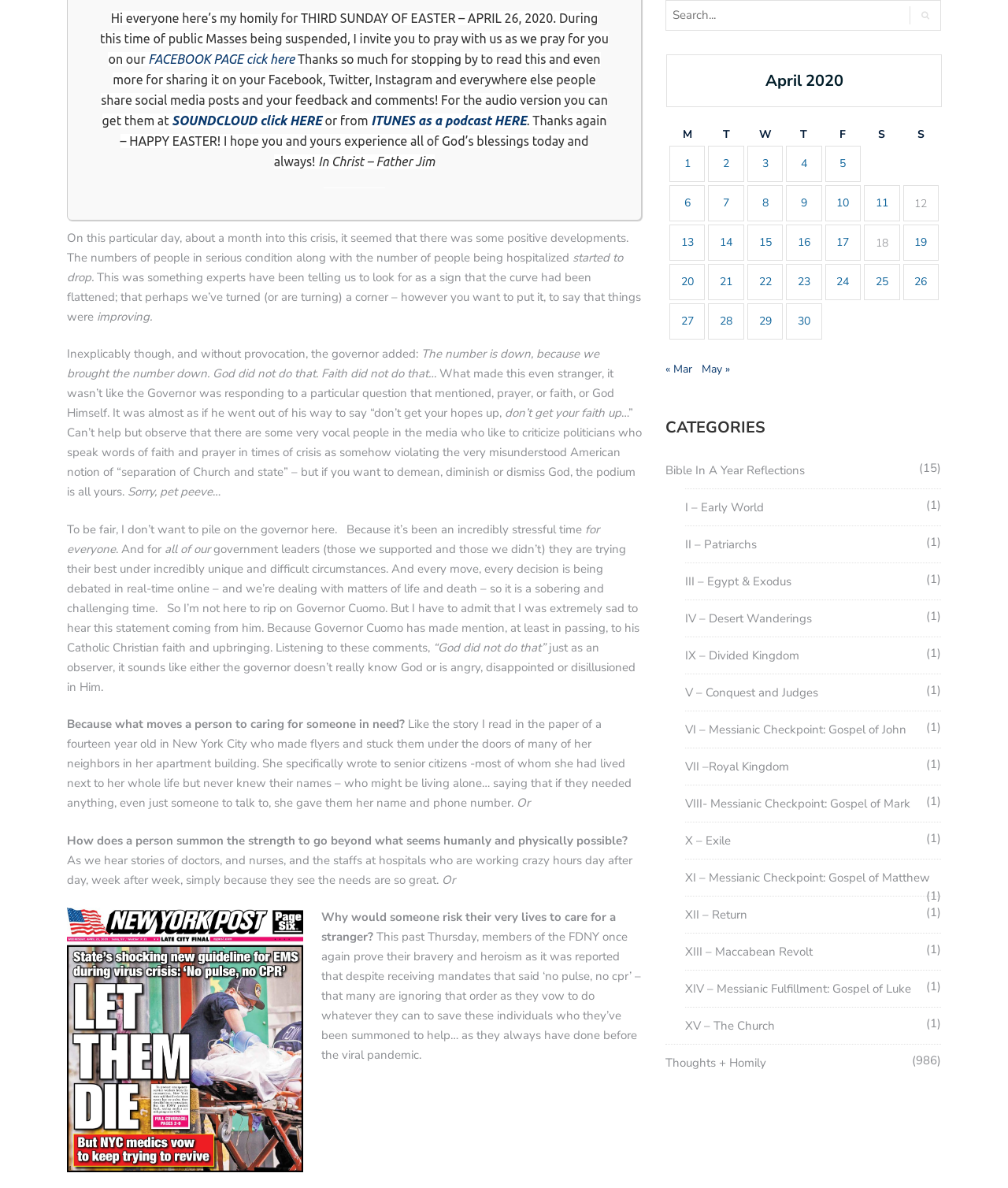Please determine the bounding box of the UI element that matches this description: parent_node: Search for: name="s" placeholder="Search...". The coordinates should be given as (top-left x, top-left y, bottom-right x, bottom-right y), with all values between 0 and 1.

[0.663, 0.003, 0.886, 0.023]